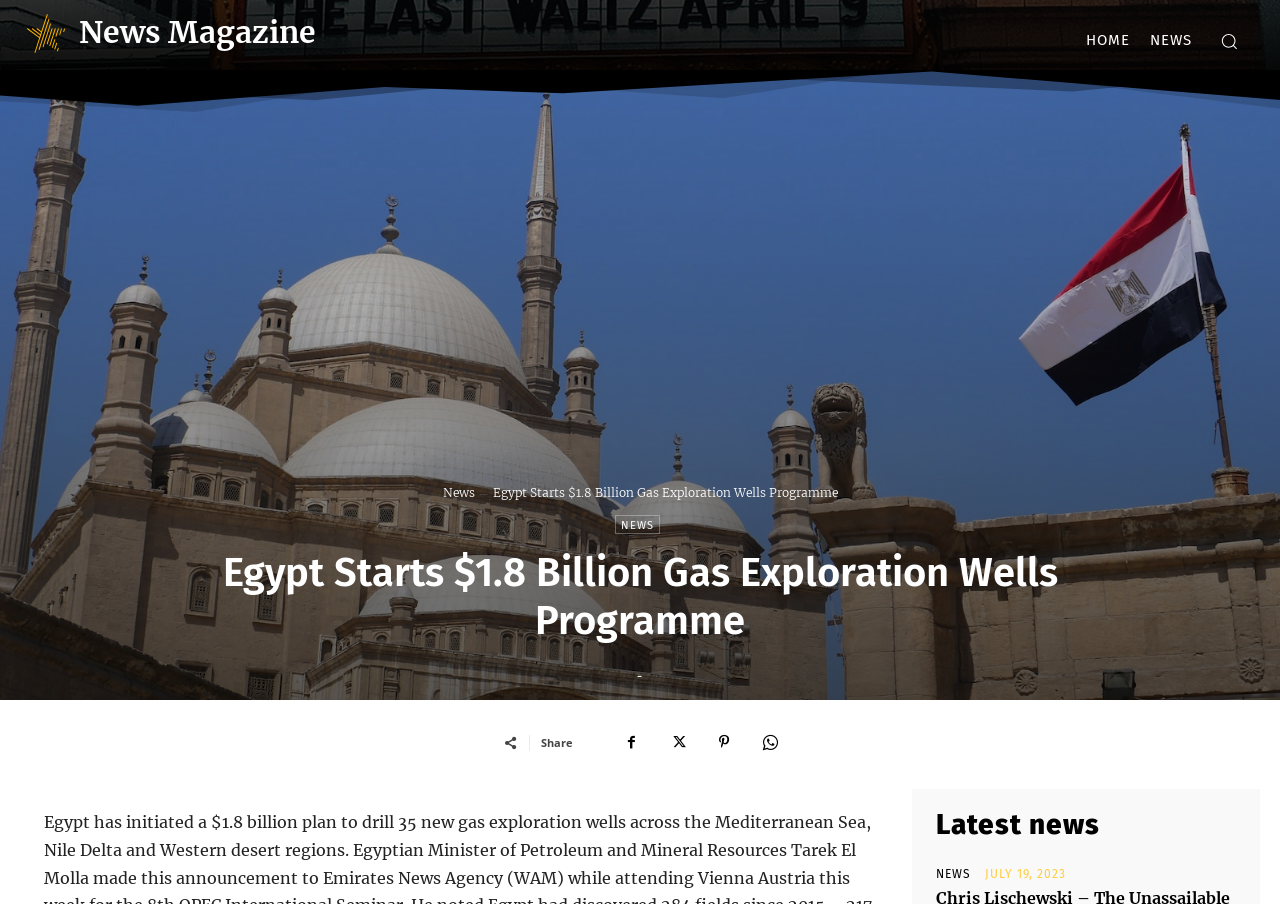What is the topic of the main article?
Provide a well-explained and detailed answer to the question.

The topic of the main article can be inferred from the heading 'Egypt Starts $1.8 Billion Gas Exploration Wells Programme' which is prominently displayed on the webpage.